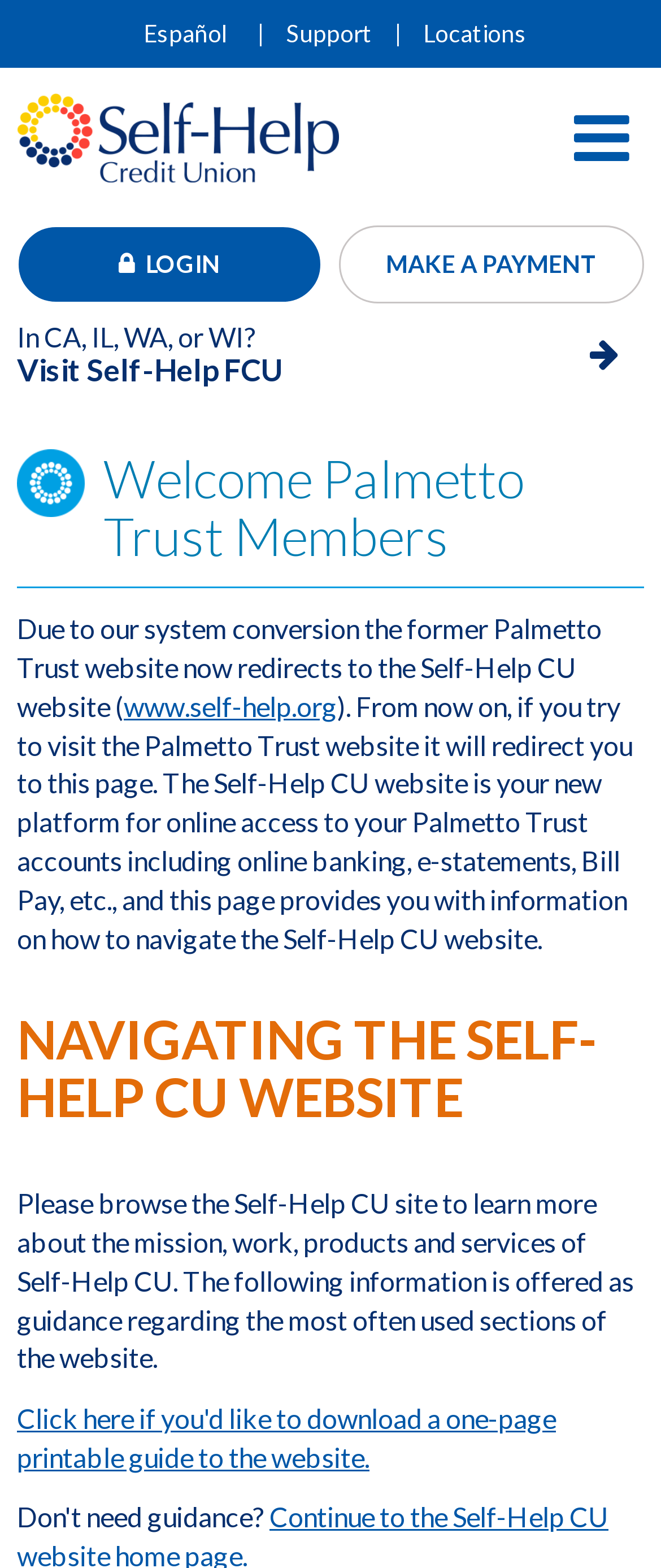What is the new platform for online access to Palmetto Trust accounts?
Examine the image and provide an in-depth answer to the question.

The question is asking about the new platform for online access to Palmetto Trust accounts. By reading the static text on the webpage, we can understand that the Self-Help CU website is the new platform for online access to Palmetto Trust accounts, including online banking, e-statements, Bill Pay, etc.